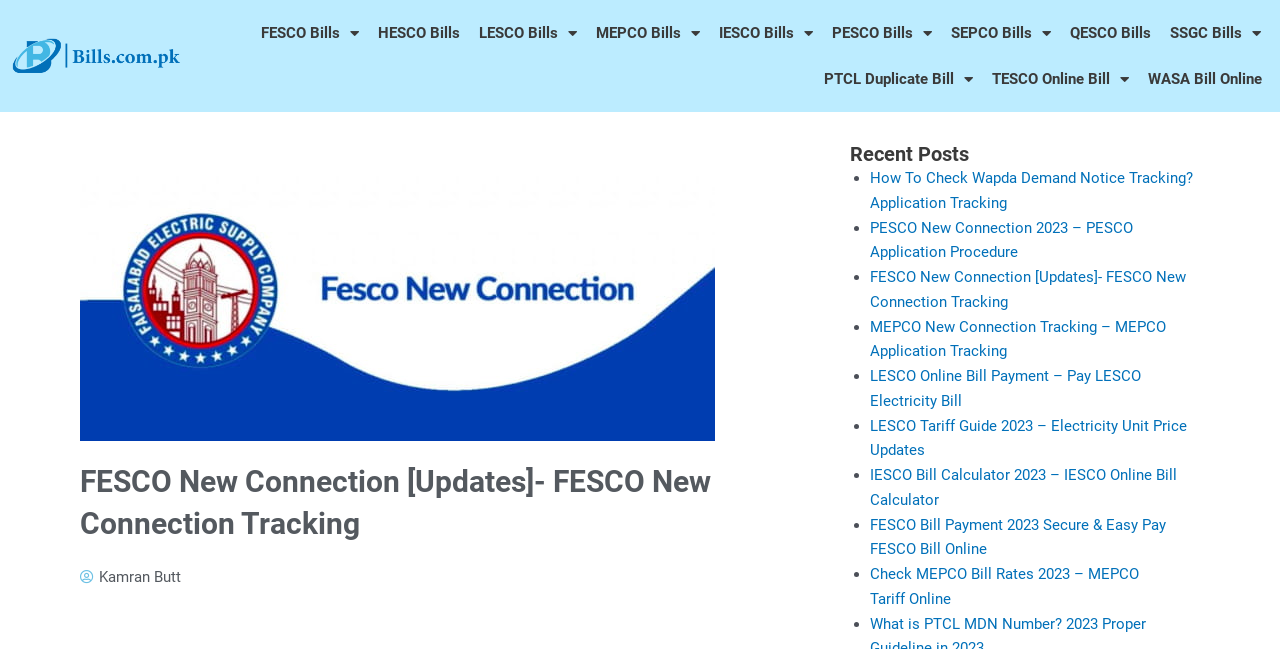Pinpoint the bounding box coordinates for the area that should be clicked to perform the following instruction: "Read How To Check Wapda Demand Notice Tracking?".

[0.68, 0.26, 0.932, 0.326]